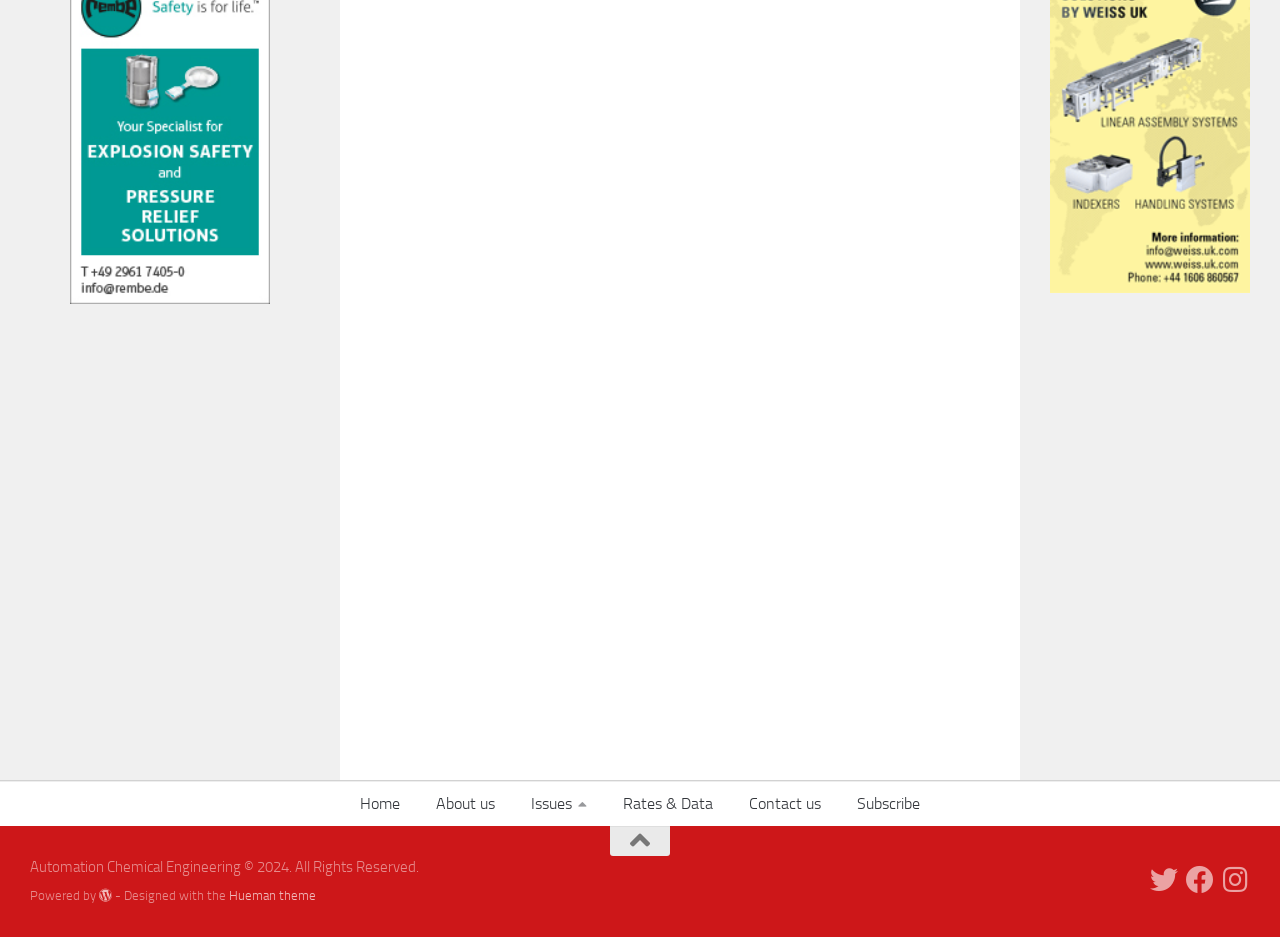With reference to the image, please provide a detailed answer to the following question: How many main navigation links are there?

There are five main navigation links at the top of the webpage, which are 'Home', 'About us', 'Rates & Data', 'Contact us', and 'Subscribe', which indicates that there are five main navigation links.